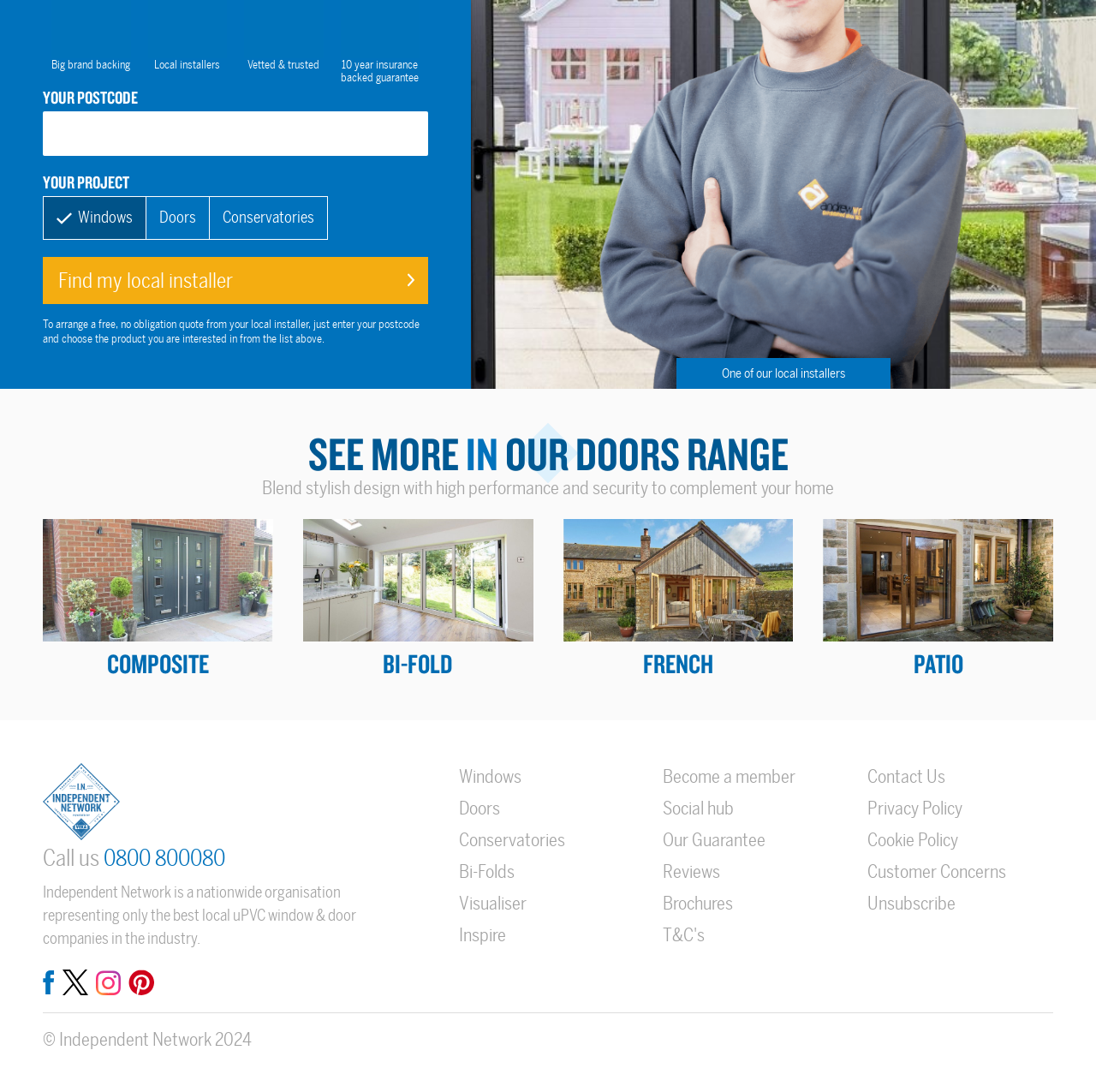Identify the bounding box coordinates for the region of the element that should be clicked to carry out the instruction: "Enter your postcode". The bounding box coordinates should be four float numbers between 0 and 1, i.e., [left, top, right, bottom].

[0.039, 0.102, 0.391, 0.143]